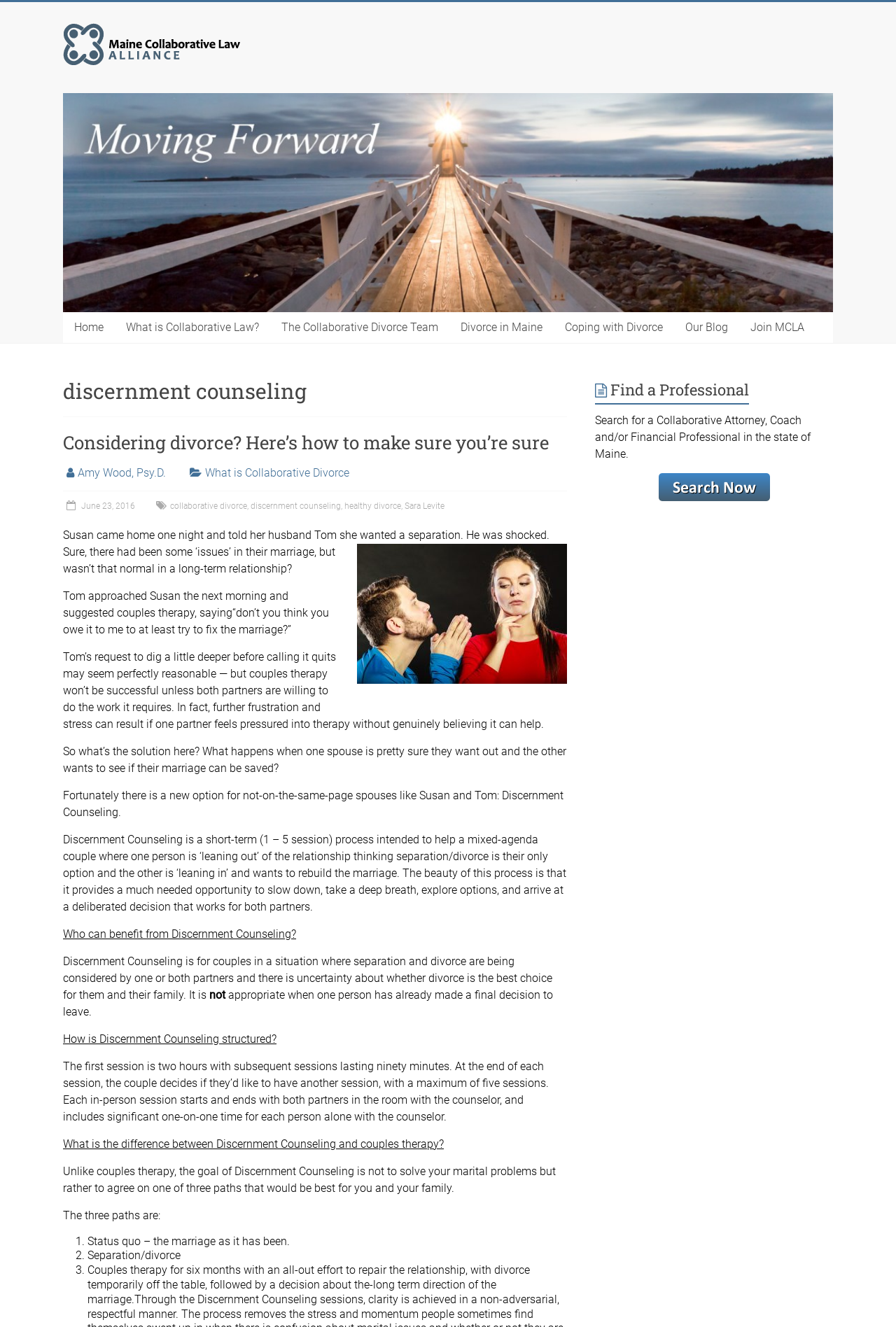Please determine the bounding box coordinates of the section I need to click to accomplish this instruction: "Click the 'Find a Professional' button".

[0.664, 0.285, 0.93, 0.31]